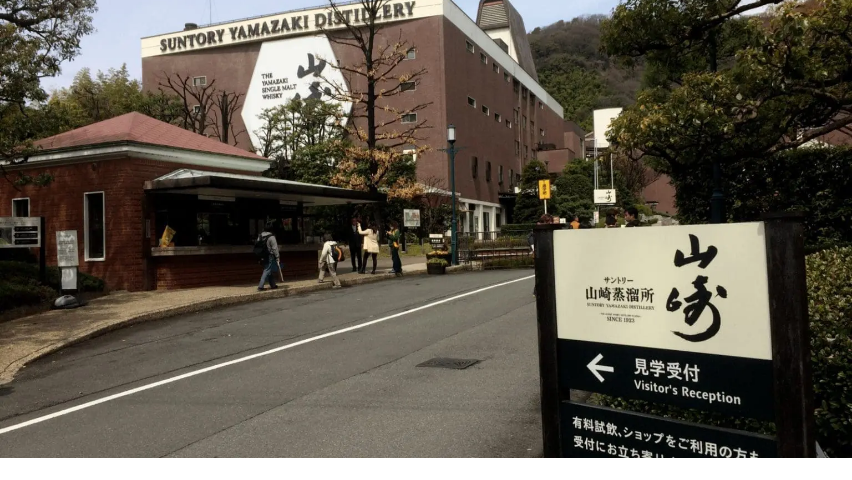Please examine the image and answer the question with a detailed explanation:
What is the purpose of the visitor reception area?

The visitor reception area is where guests are welcomed to explore the rich history and craftsmanship of Japanese whiskey, indicating that it serves as a starting point for visitors to learn about the distillery.